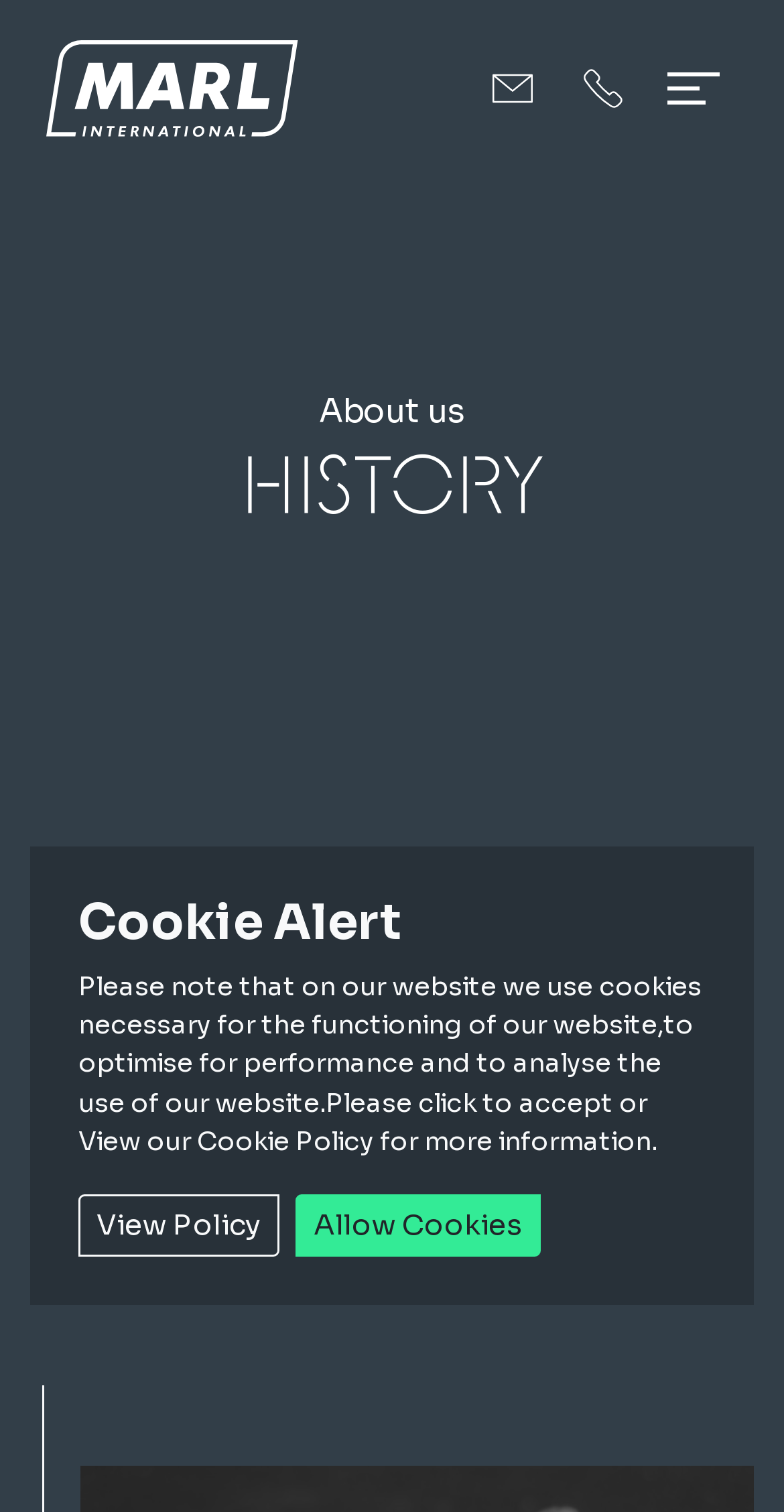Give a detailed explanation of the elements present on the webpage.

The webpage is about the history of MARL International, a company that has been designing and manufacturing products in Ulverston, Cumbria for almost five decades. At the top of the page, there is a large image that spans the entire width, with the title "History" written on it. Below this image, there is a heading that reads "History" and a paragraph of text that summarizes the company's history, stating that despite changes over the years, their innovative spirit remains unchanged.

On the top-left corner of the page, there are three links, each accompanied by an image, arranged horizontally. On the right side of the page, there is a section with the title "About us" and three links, each with an image, arranged vertically.

In the middle of the page, there is a cookie alert section with a heading that reads "Cookie Alert" and a paragraph of text explaining the use of cookies on the website. Below this text, there are two links: "View Policy" and "Allow Cookies".

There are a total of five images on the page, including the large image at the top, the three images accompanying the links on the top-left corner, and one image at the bottom of the page.